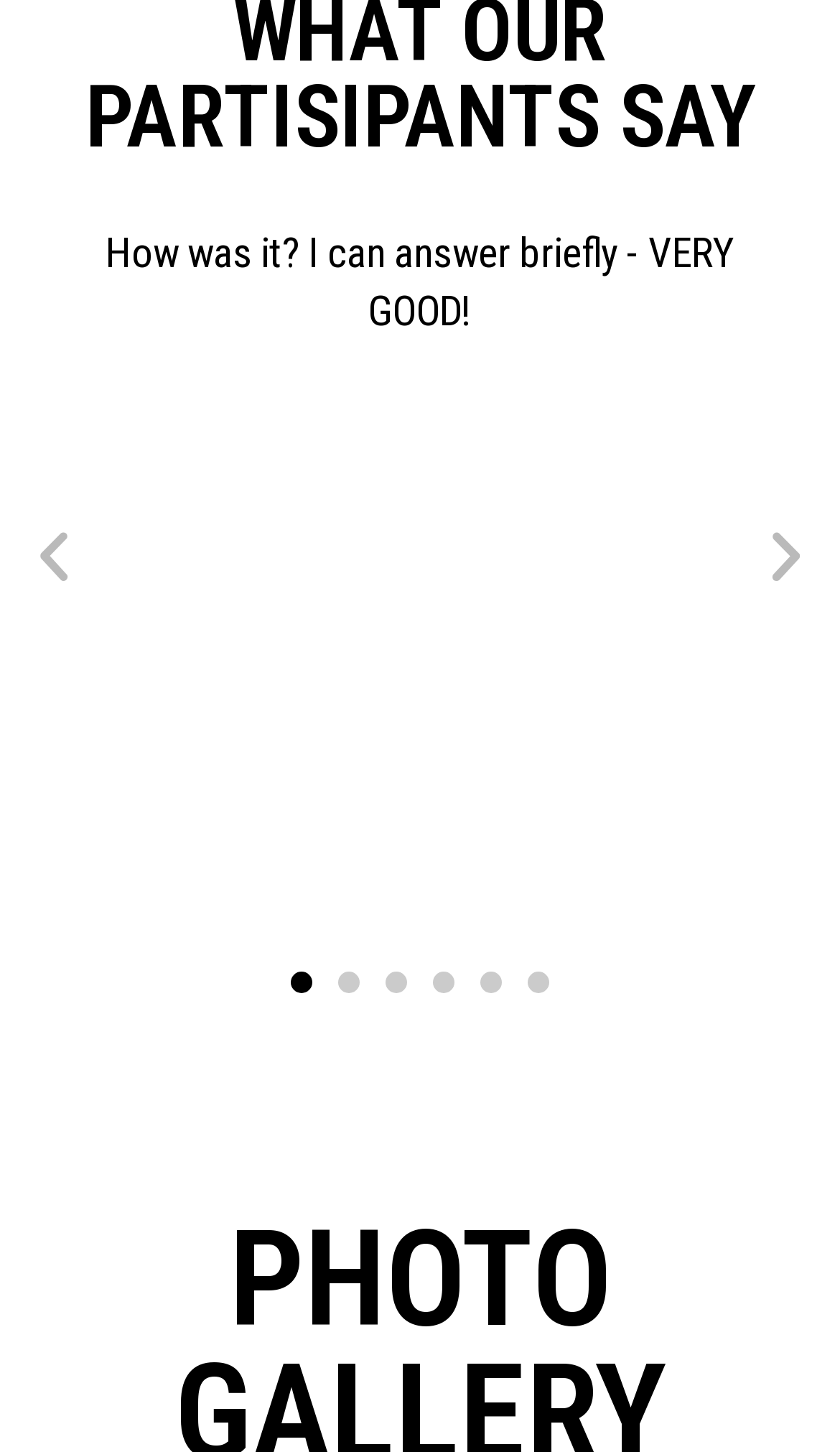Locate the bounding box coordinates of the element's region that should be clicked to carry out the following instruction: "Go to next slide". The coordinates need to be four float numbers between 0 and 1, i.e., [left, top, right, bottom].

[0.897, 0.362, 0.974, 0.406]